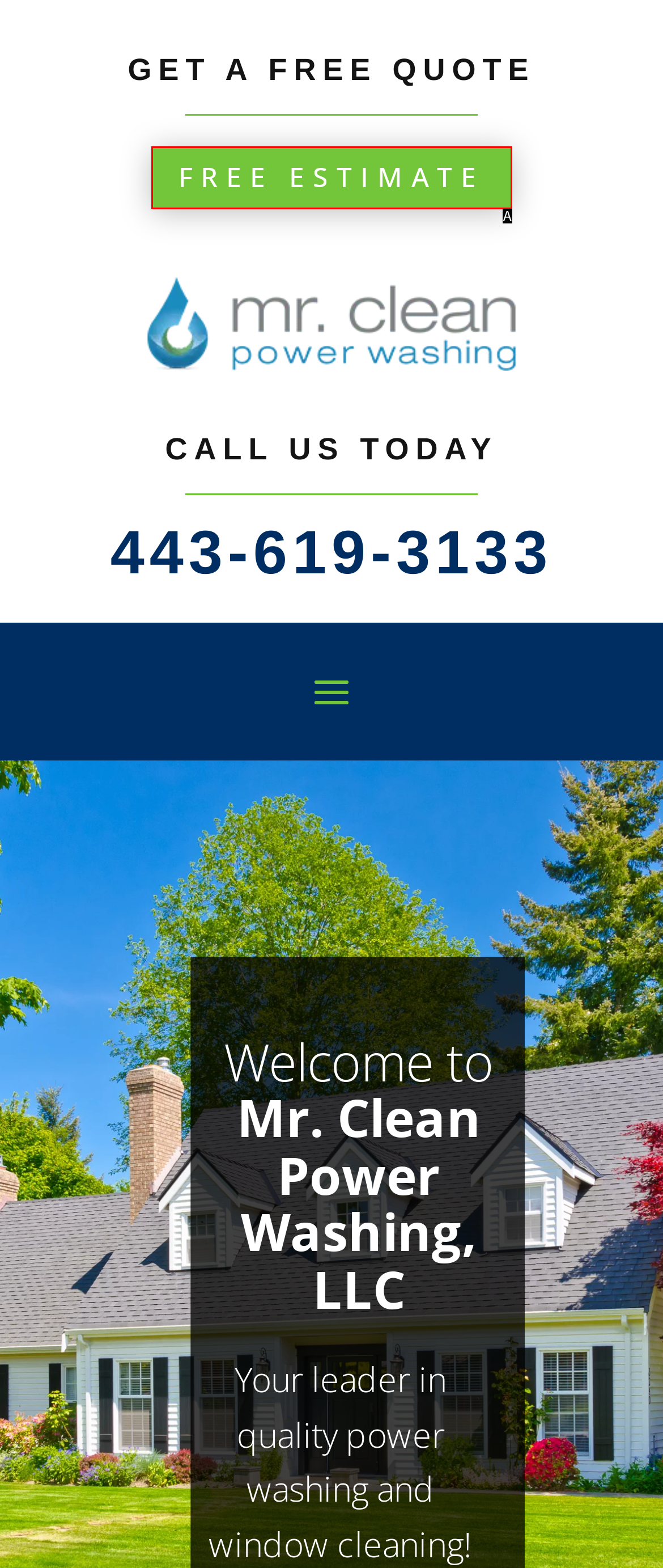Based on the description: Free estimate, identify the matching HTML element. Reply with the letter of the correct option directly.

A